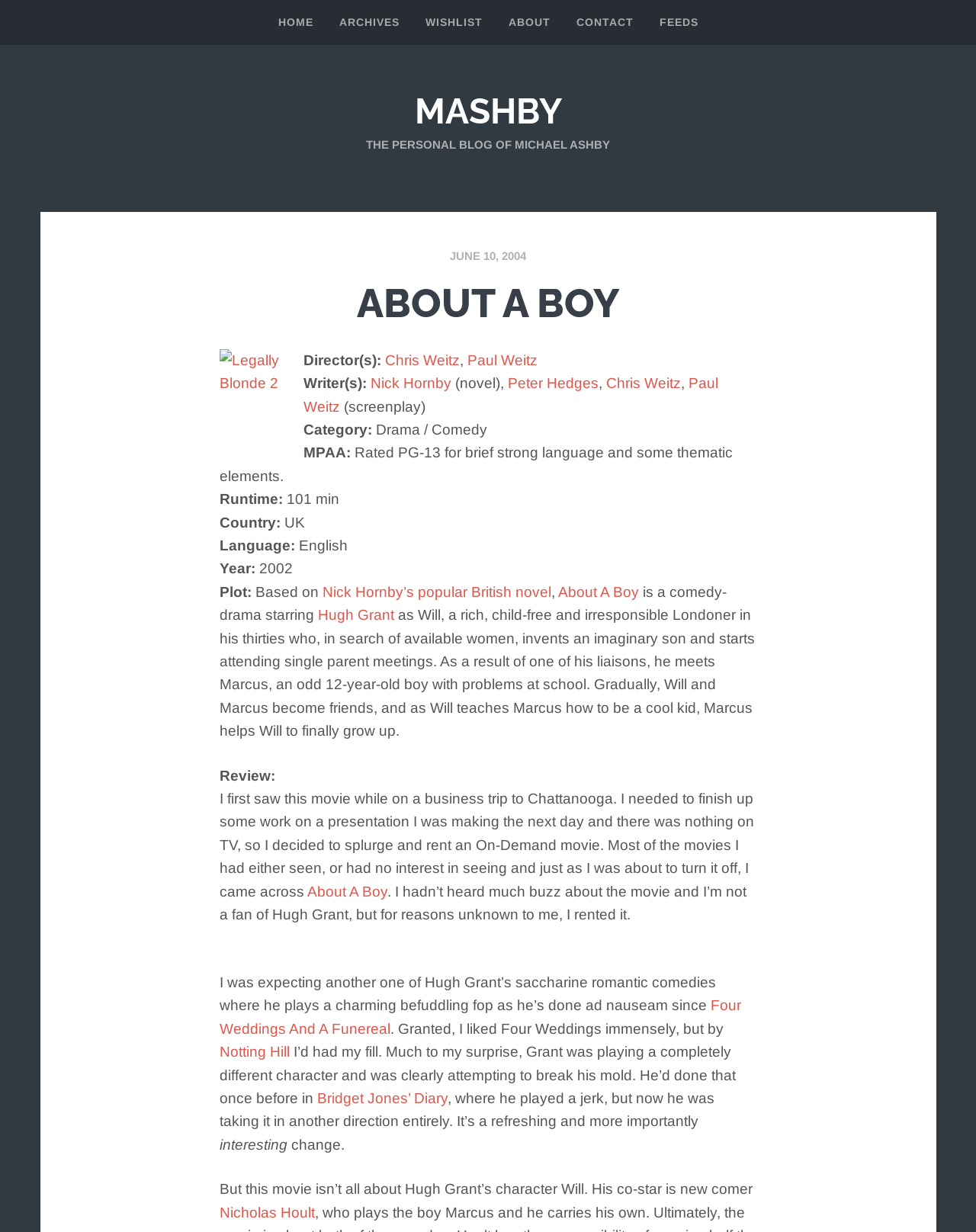Can you find the bounding box coordinates for the element to click on to achieve the instruction: "view about a boy movie details"?

[0.225, 0.227, 0.775, 0.266]